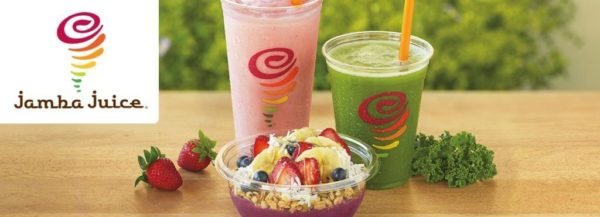Offer an in-depth caption that covers the entire scene depicted in the image.

This image features the vibrant branding of Jamba Juice, showcasing their commitment to healthy, flavorful options. On a wooden surface, there are two refreshing smoothie cups—one pink and one green—each adorned with colorful straws. In the foreground, a bowl of granola is displayed, topped with a mix of fresh fruits like strawberries and blueberries, highlighting the freshness and quality of the ingredients. The Jamba Juice logo, prominently placed on the left, complements the lively presentation of their products. This assortment emphasizes the company's focus on delicious, nutritious offerings that cater to health-conscious consumers.